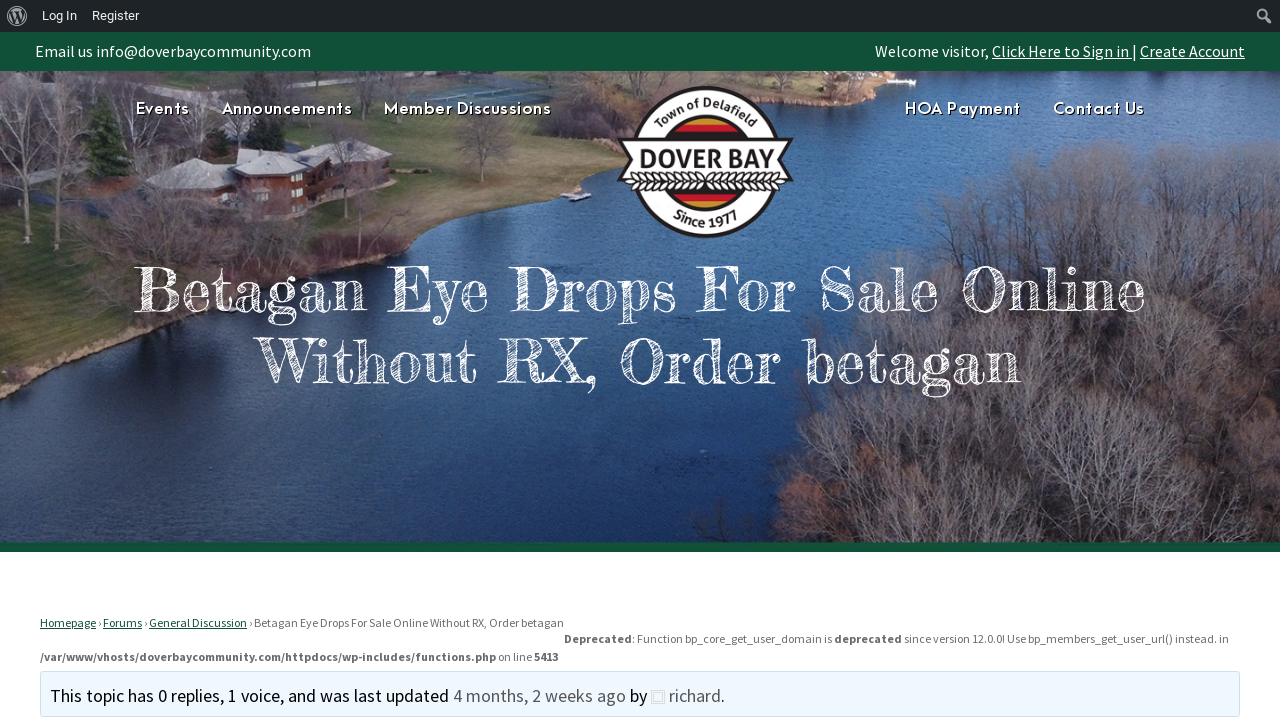Answer in one word or a short phrase: 
What are the main navigation links?

Events, Announcements, Member Discussions